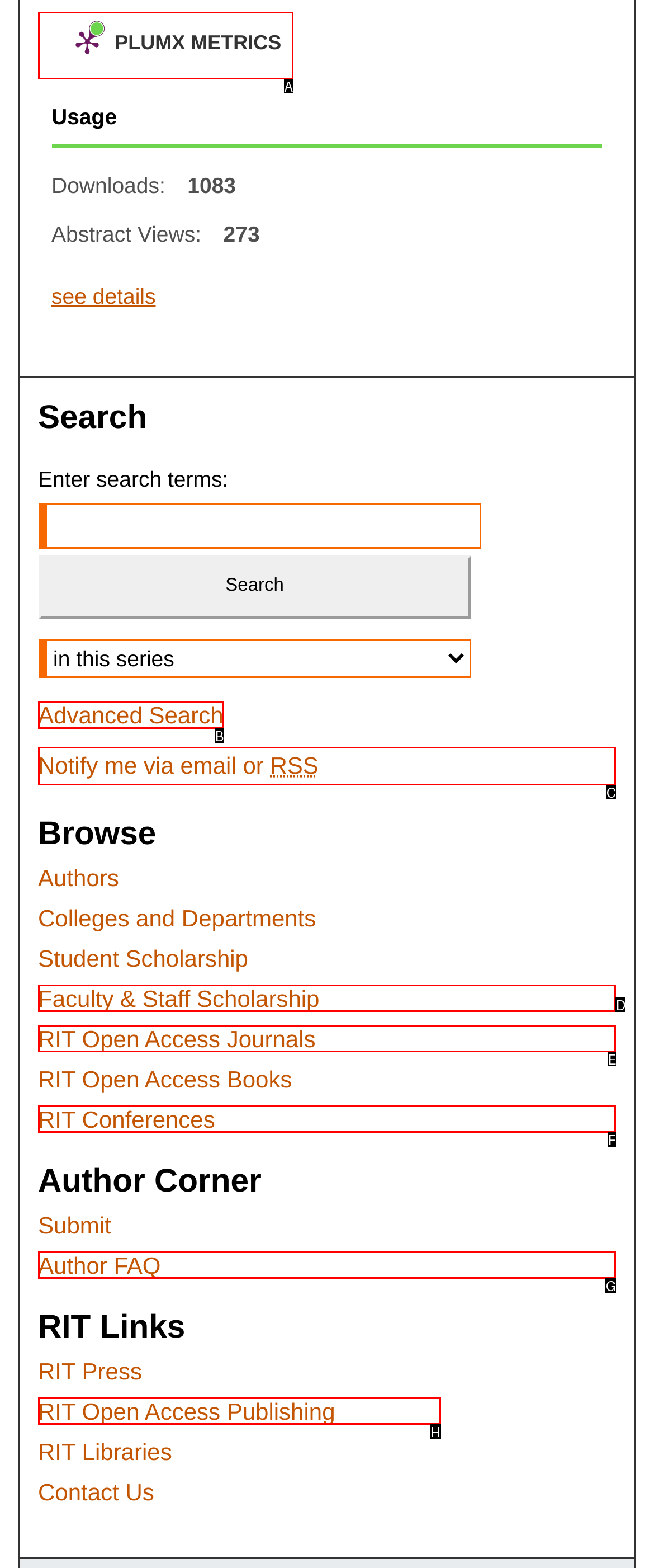Determine which option aligns with the description: RIT Open Access Journals. Provide the letter of the chosen option directly.

E